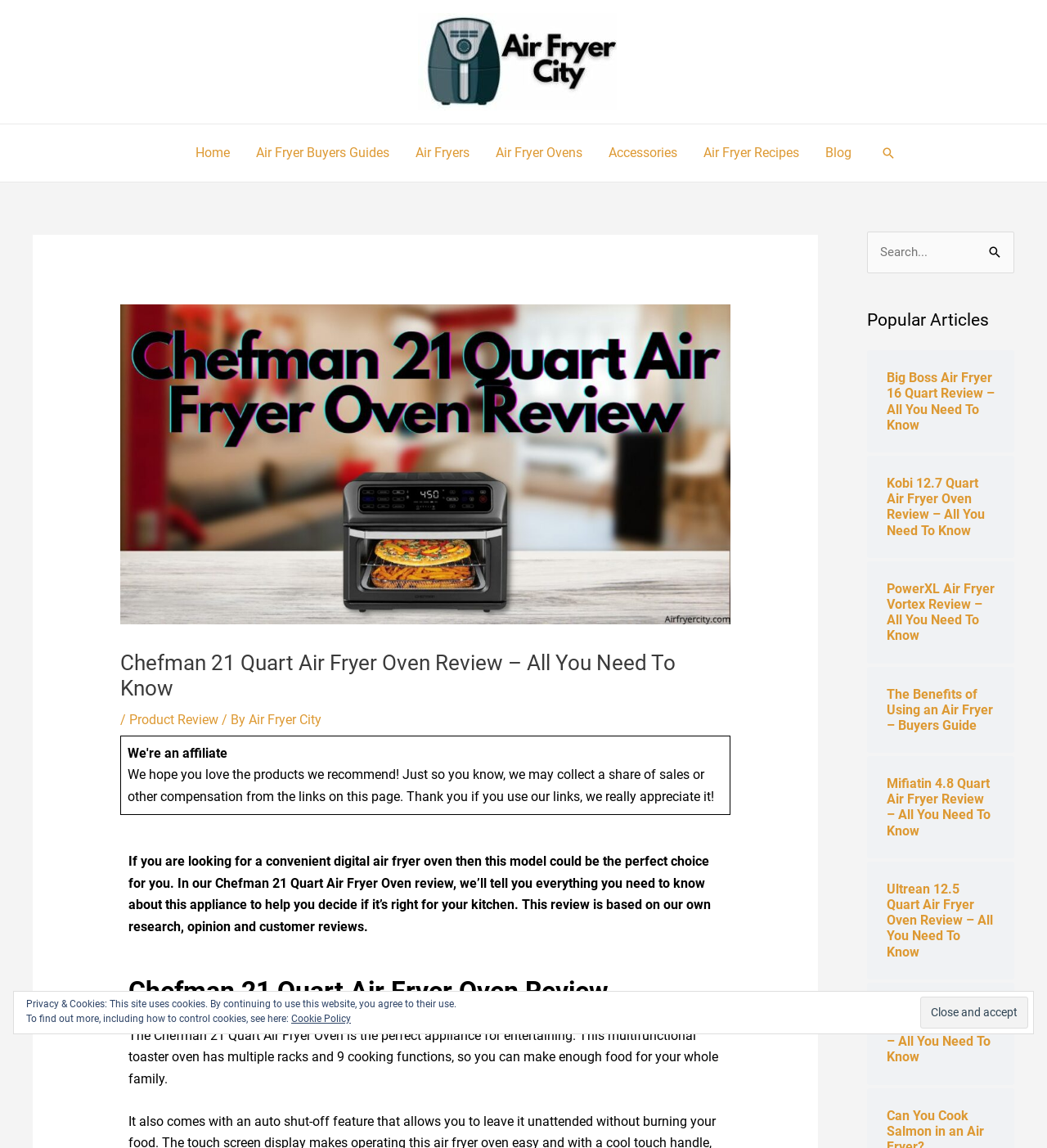How many cooking functions does the Chefman 21 Quart Air Fryer Oven have?
Give a detailed response to the question by analyzing the screenshot.

I found the answer by reading the text that says 'This multifunctional toaster oven has multiple racks and 9 cooking functions, so you can make enough food for your whole family.'